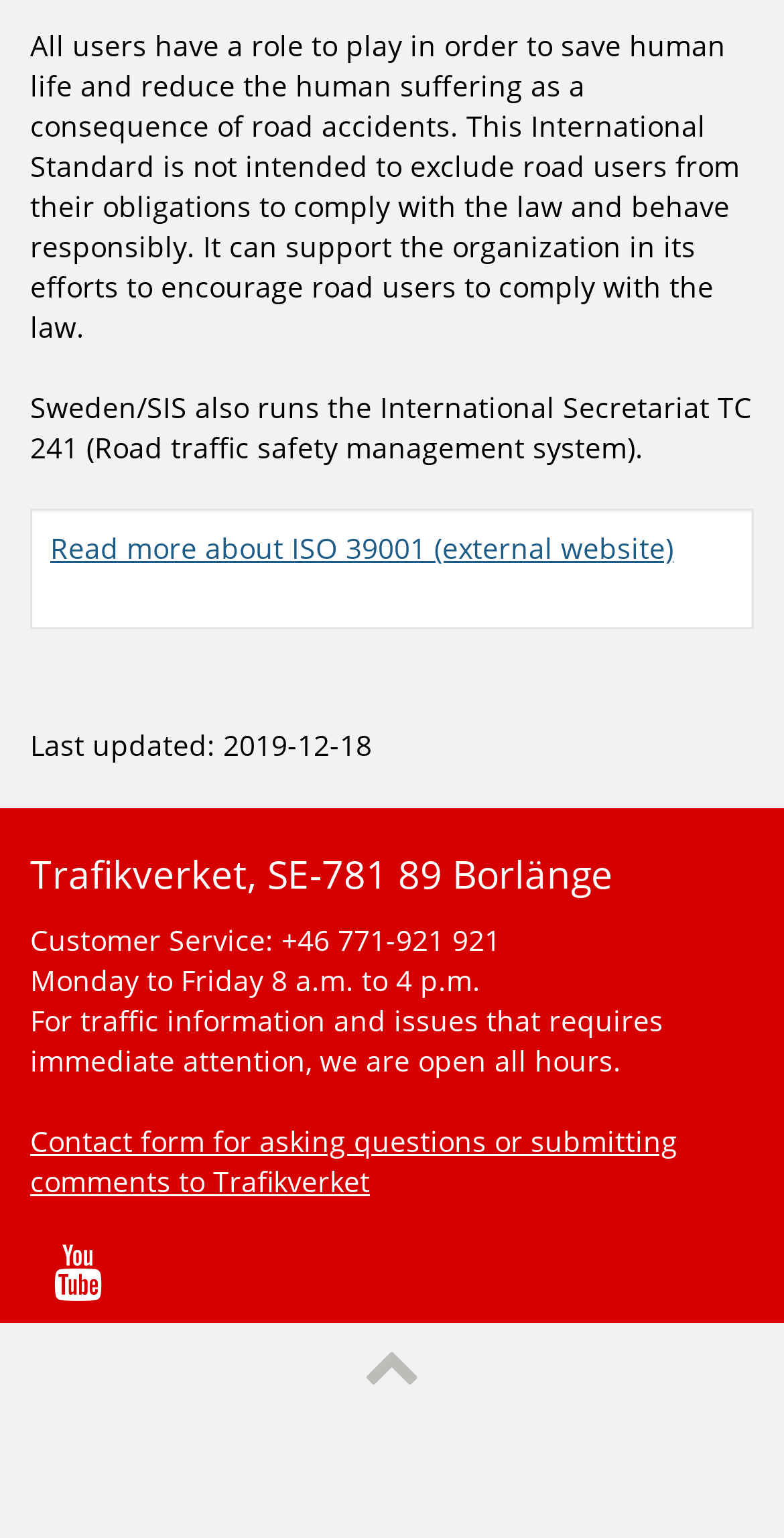What is the operating hour for customer service?
Could you give a comprehensive explanation in response to this question?

The operating hour for customer service is mentioned in the text as 'Monday to Friday 8 a.m. to 4 p.m.', which is a static text element.